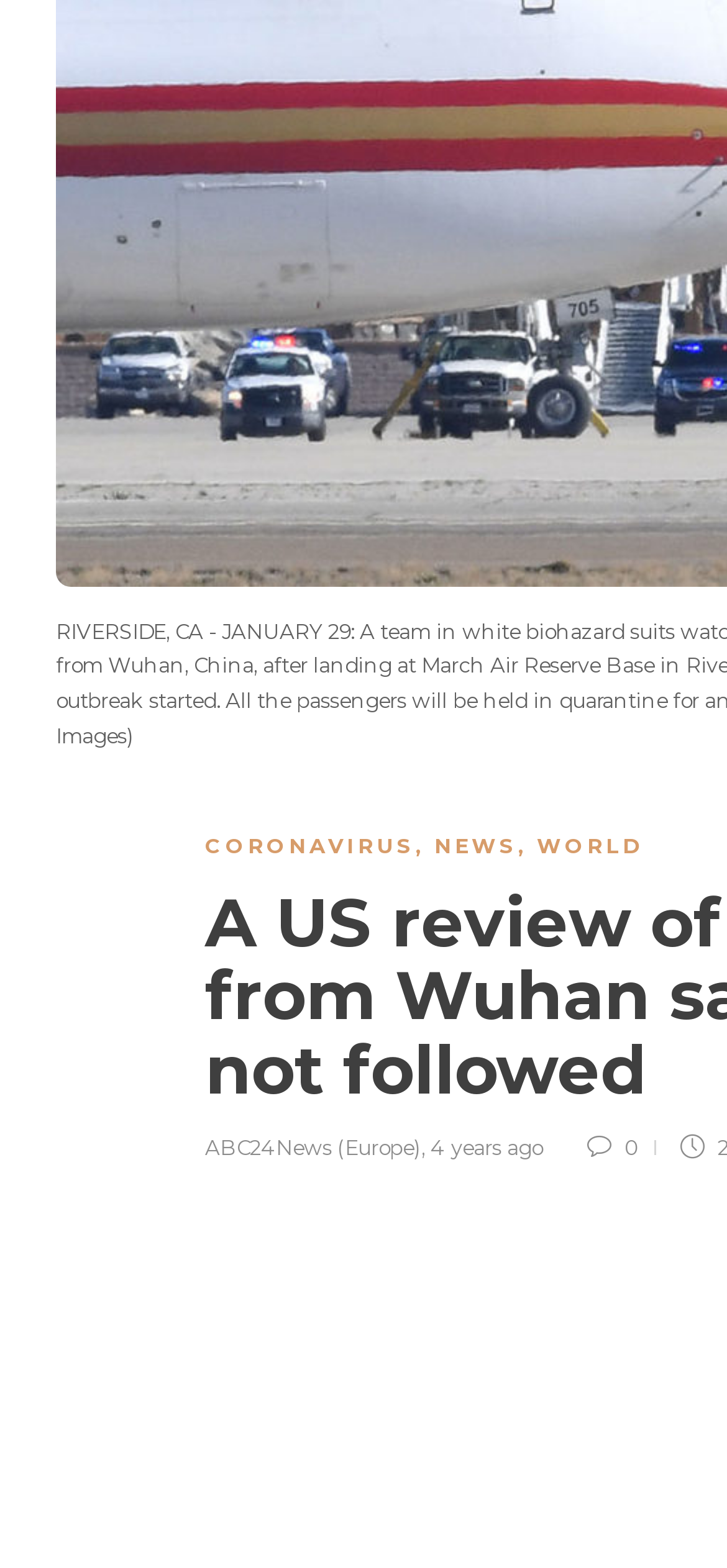Extract the bounding box coordinates of the UI element described: "07 3399 4312". Provide the coordinates in the format [left, top, right, bottom] with values ranging from 0 to 1.

None